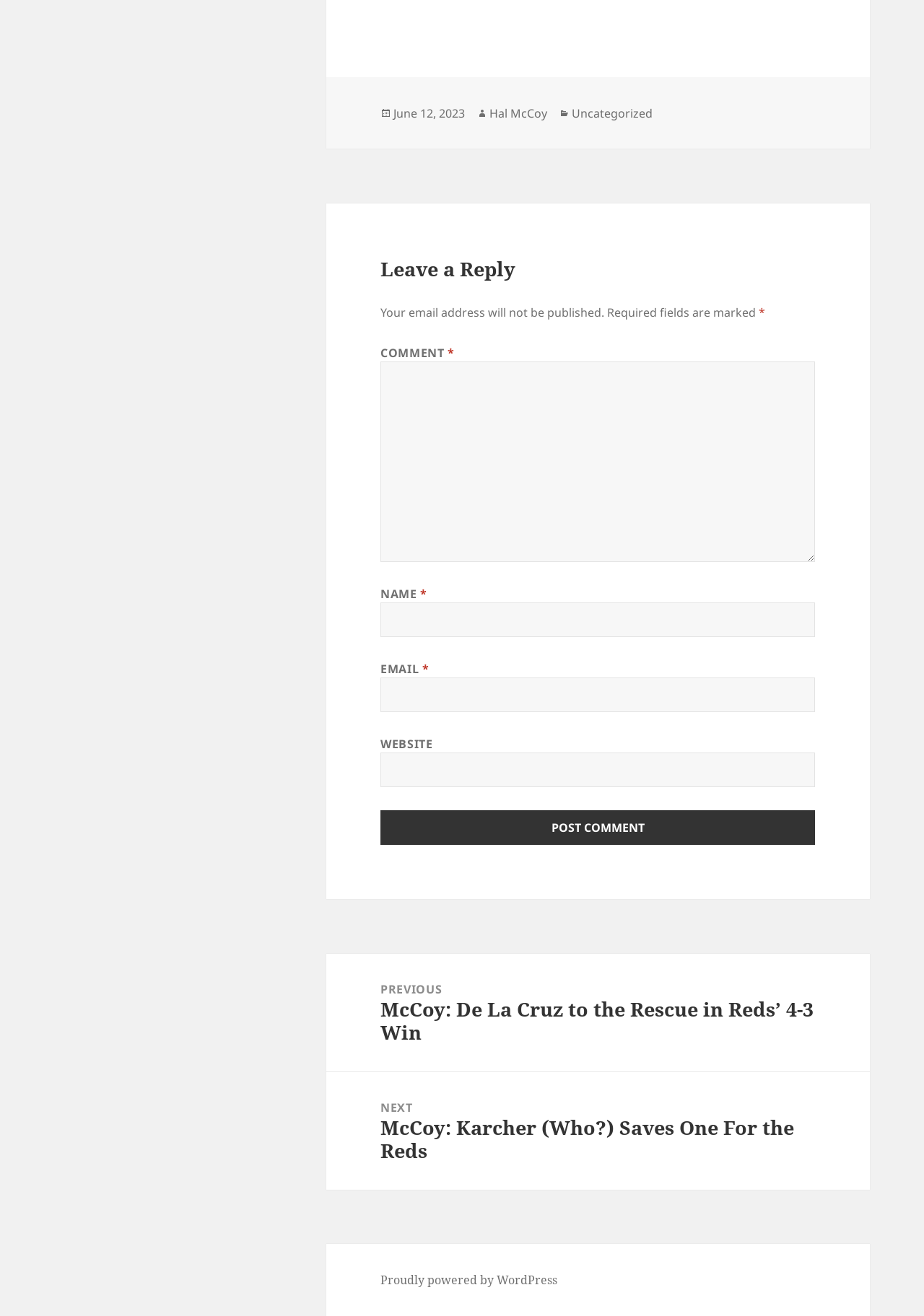What is the category of this post?
Refer to the screenshot and deliver a thorough answer to the question presented.

I found the category by looking at the footer section of the webpage, where it says 'Categories' followed by the category 'Uncategorized'.